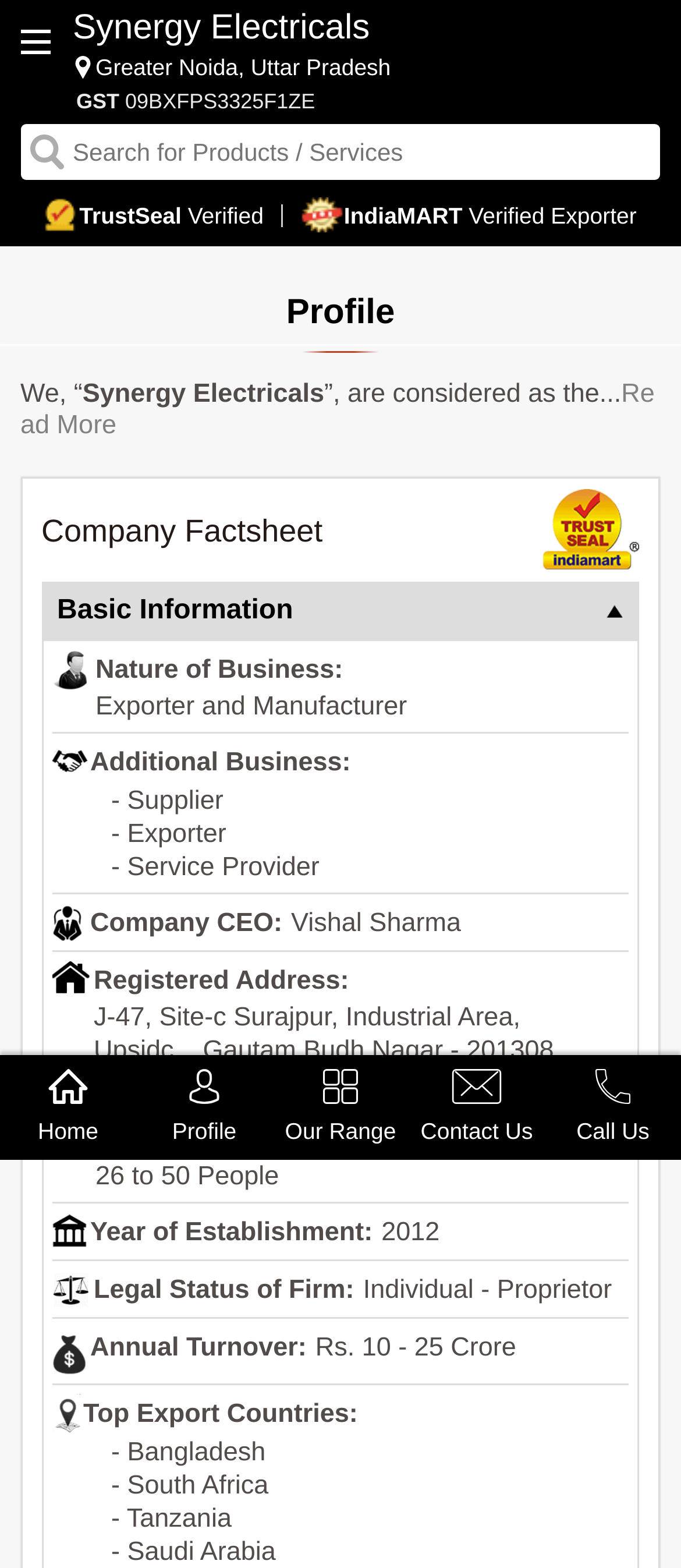Provide a short answer to the following question with just one word or phrase: What is the annual turnover of the company?

Rs. 10 - 25 Crore